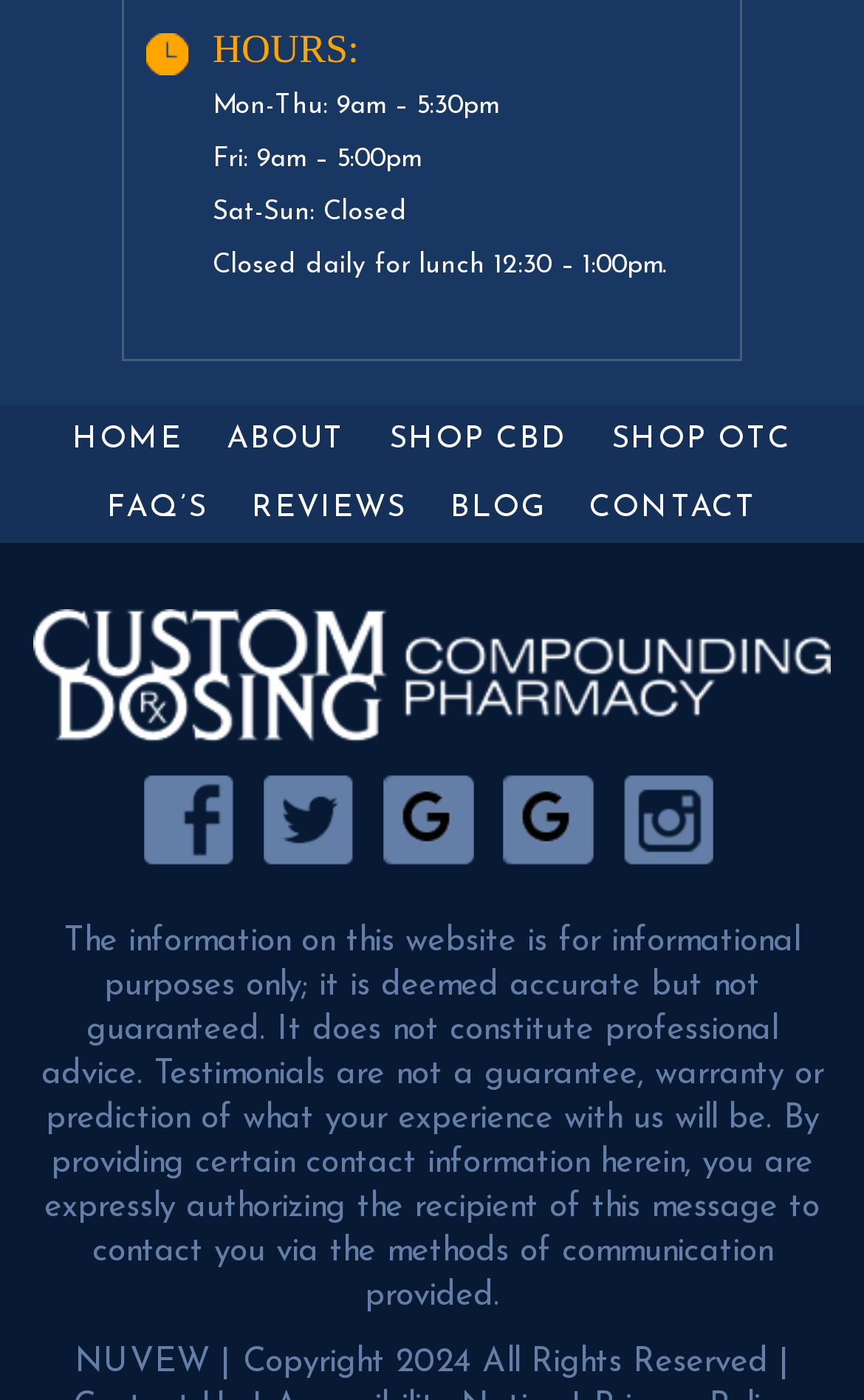What social media platforms can be found at the bottom of the page?
Please respond to the question with as much detail as possible.

At the bottom of the page, there are links to various social media platforms. The links are labeled as 'facebook', 'twitter', 'google', and 'instagram' which indicates that the website can be found on these platforms.